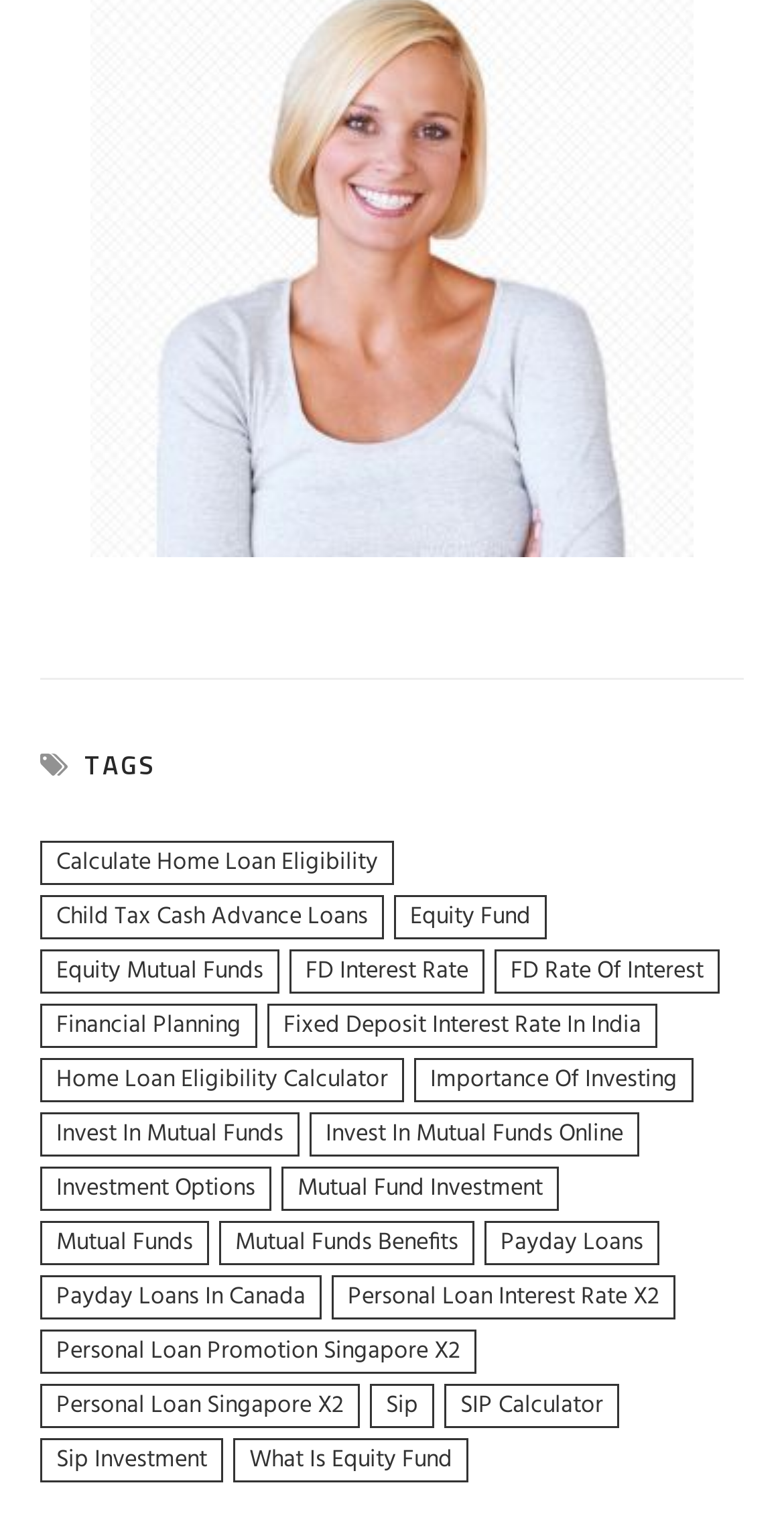Kindly determine the bounding box coordinates for the area that needs to be clicked to execute this instruction: "Check FD interest rate".

[0.369, 0.621, 0.618, 0.65]